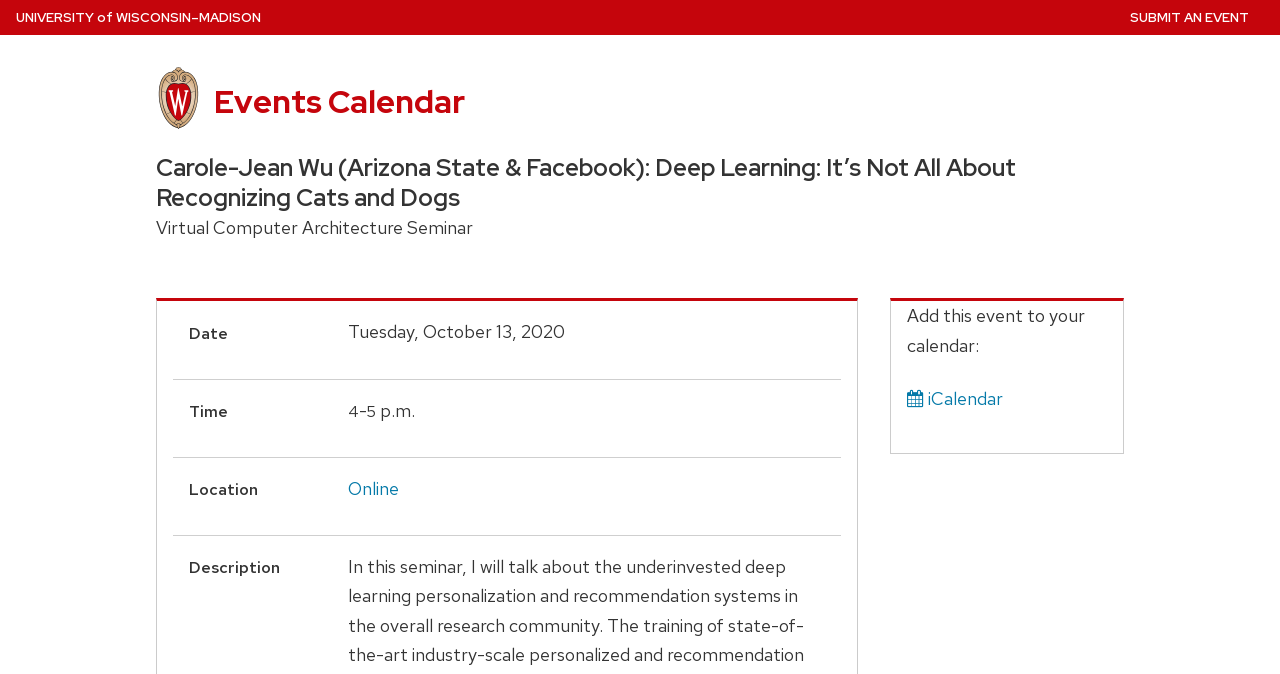Using details from the image, please answer the following question comprehensively:
What time does the event start?

The start time of the event can be found in the 'Event Details' section, where it is listed as '5 p.m.'. This information is provided in a series of static text elements, indicating that it is a detail about the event.